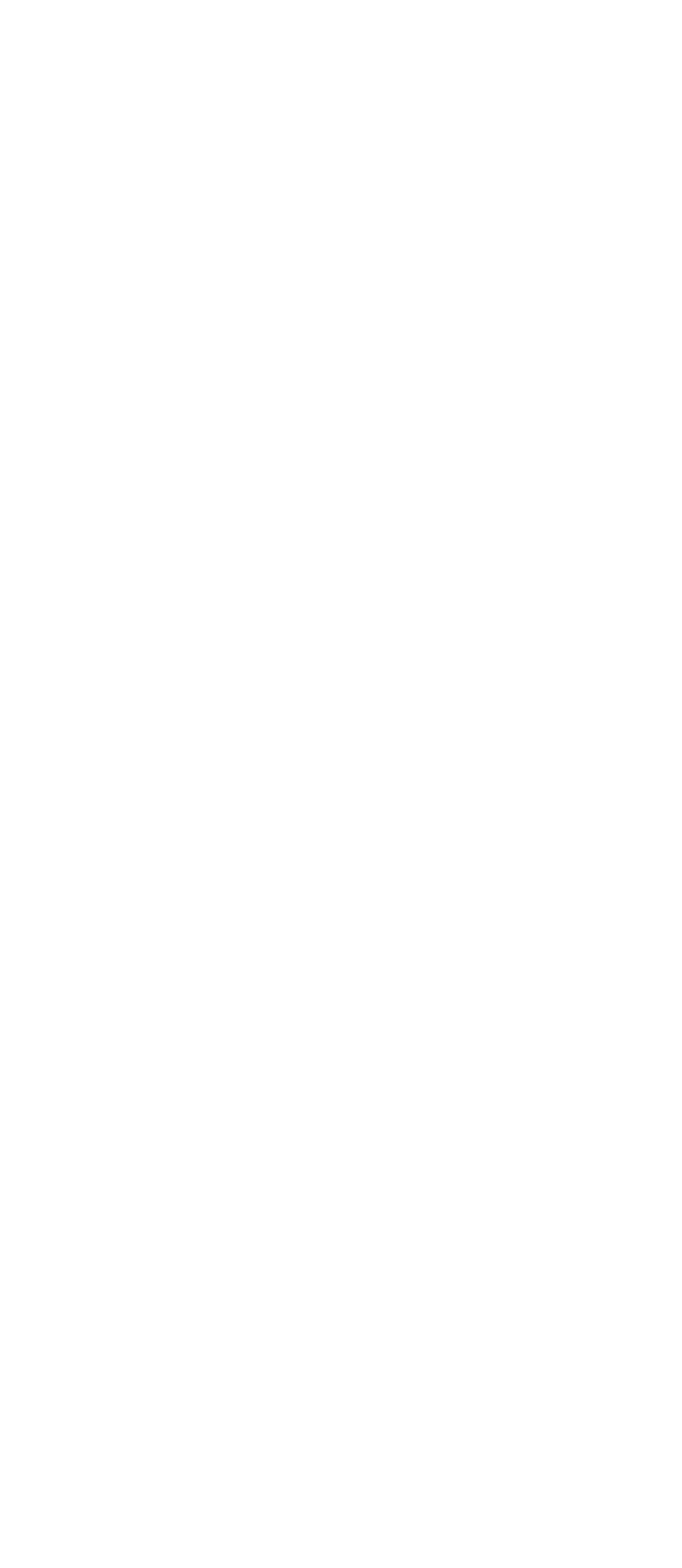Provide the bounding box coordinates of the section that needs to be clicked to accomplish the following instruction: "Click the 'Allow selection' link."

None